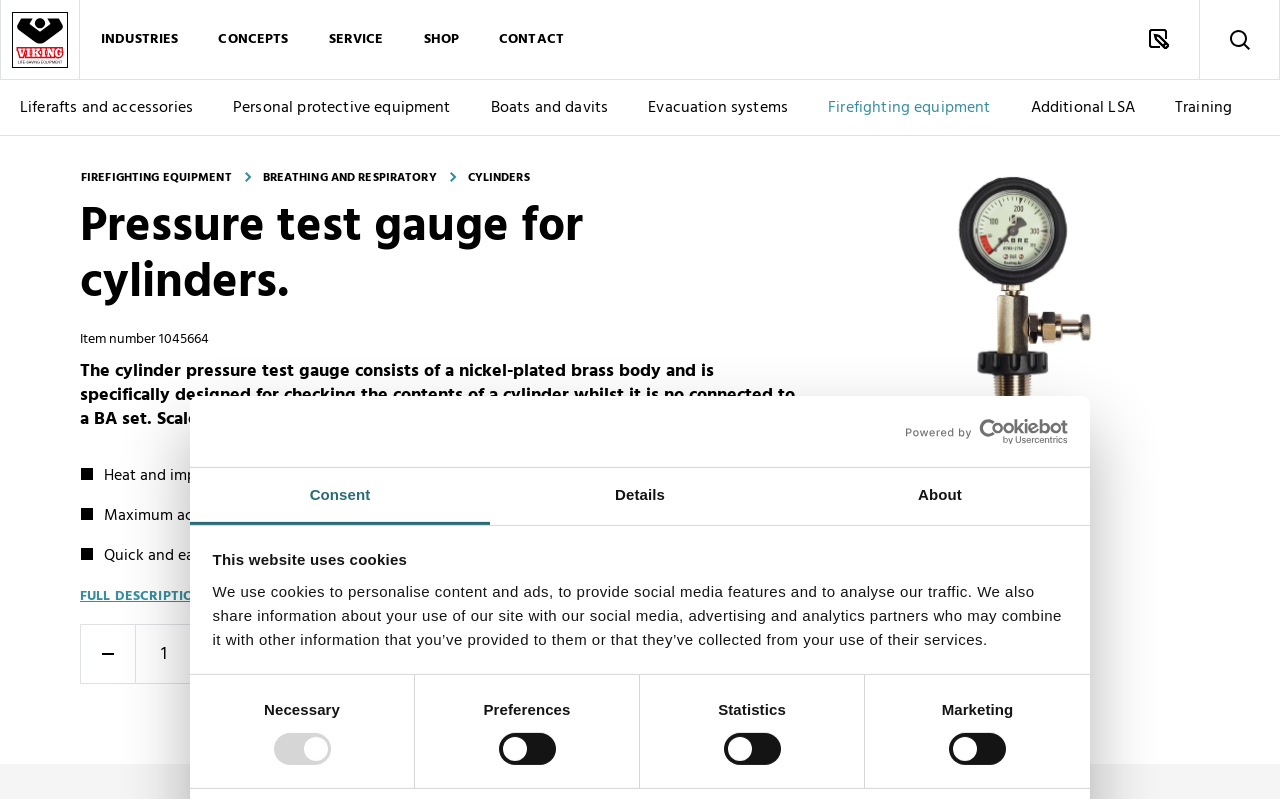Please answer the following question using a single word or phrase: What is the maximum pressure that the gauge can measure?

350 bar